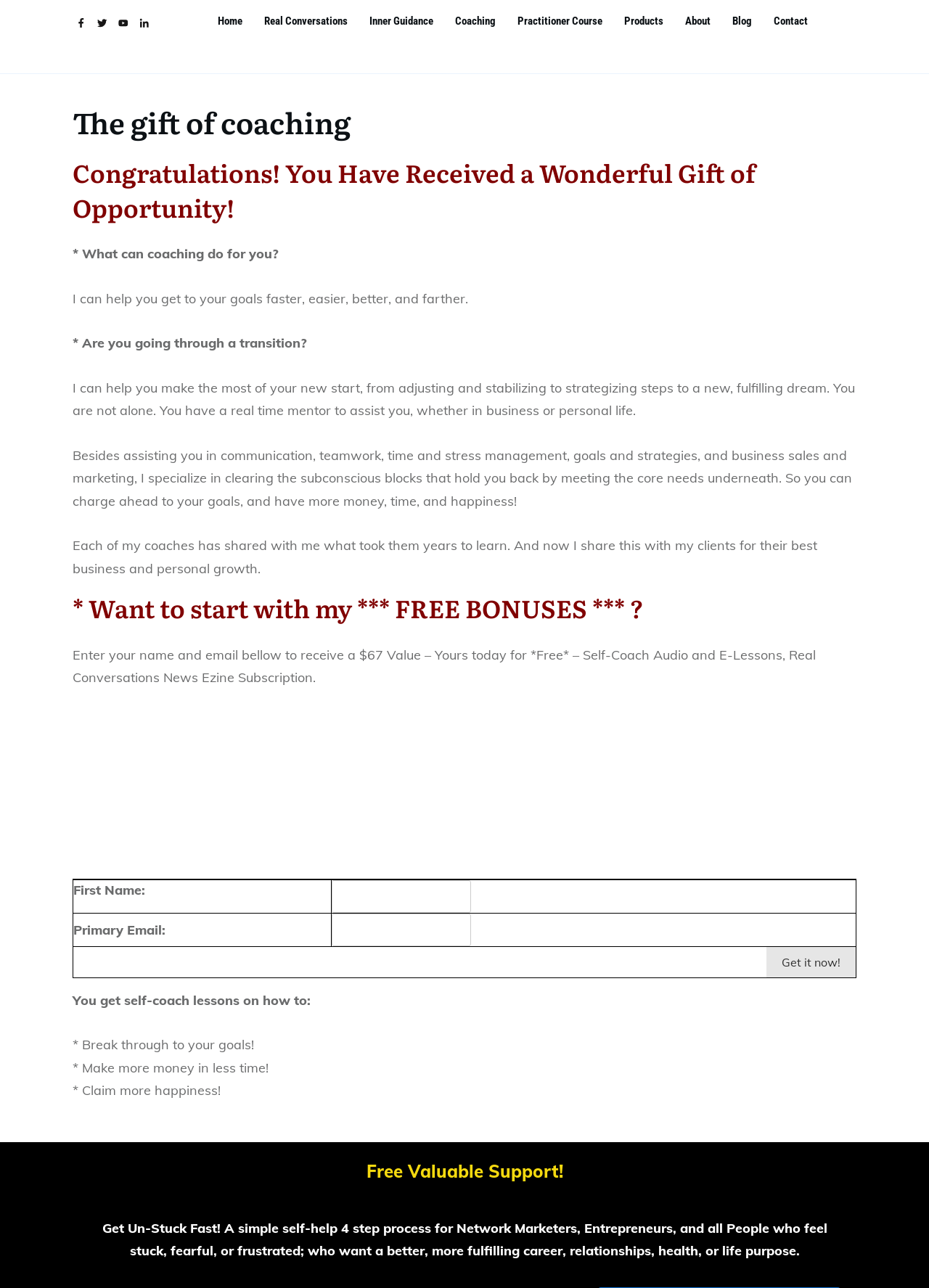Identify the bounding box coordinates of the specific part of the webpage to click to complete this instruction: "Click on 'Disappointed Reaction'".

None